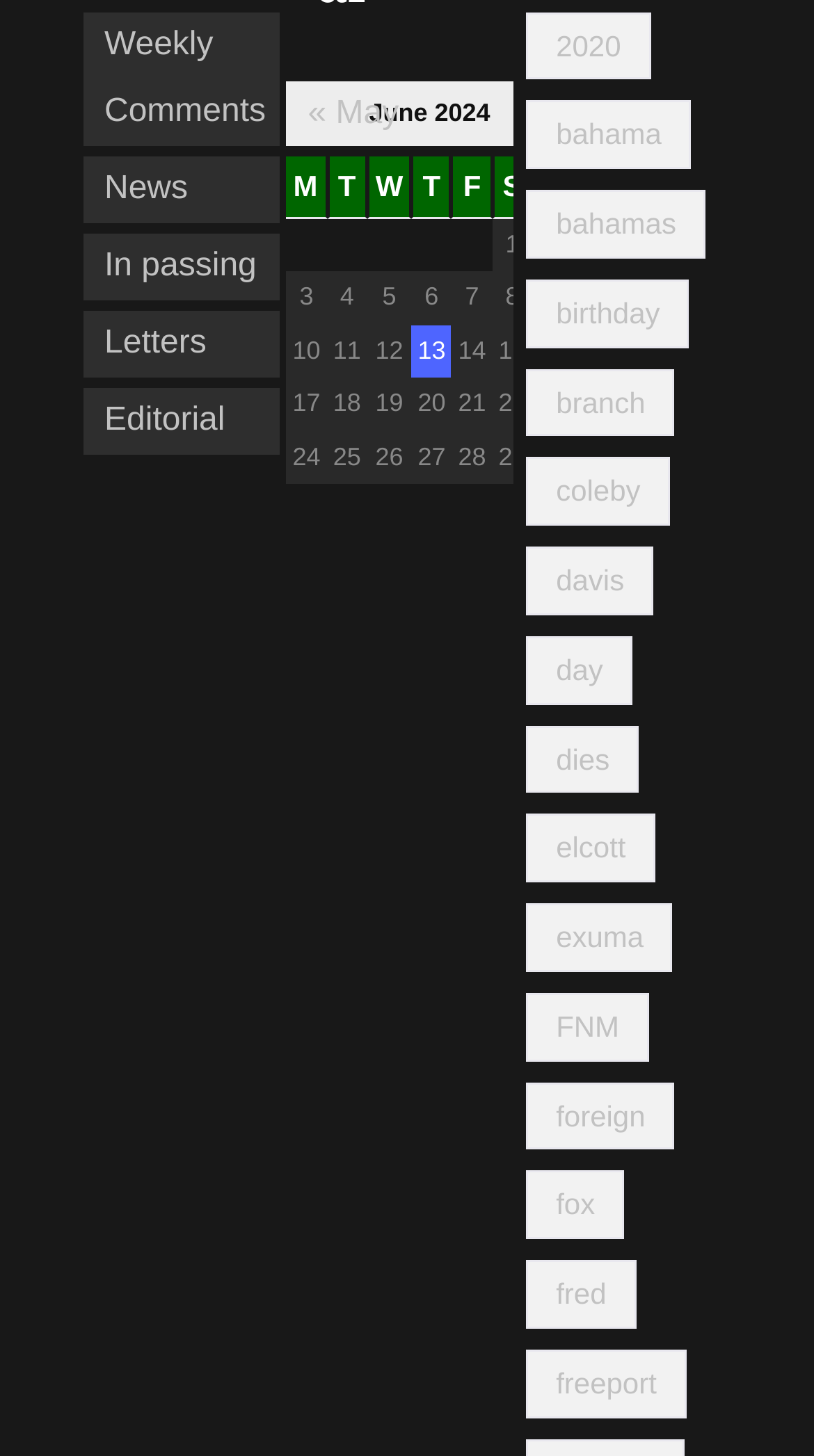Using the details in the image, give a detailed response to the question below:
What is the text of the first link in the list of links?

The text of the first link in the list of links is '2020 (96 items)', which can be found in the link element with bounding box coordinates [0.647, 0.008, 0.799, 0.055].